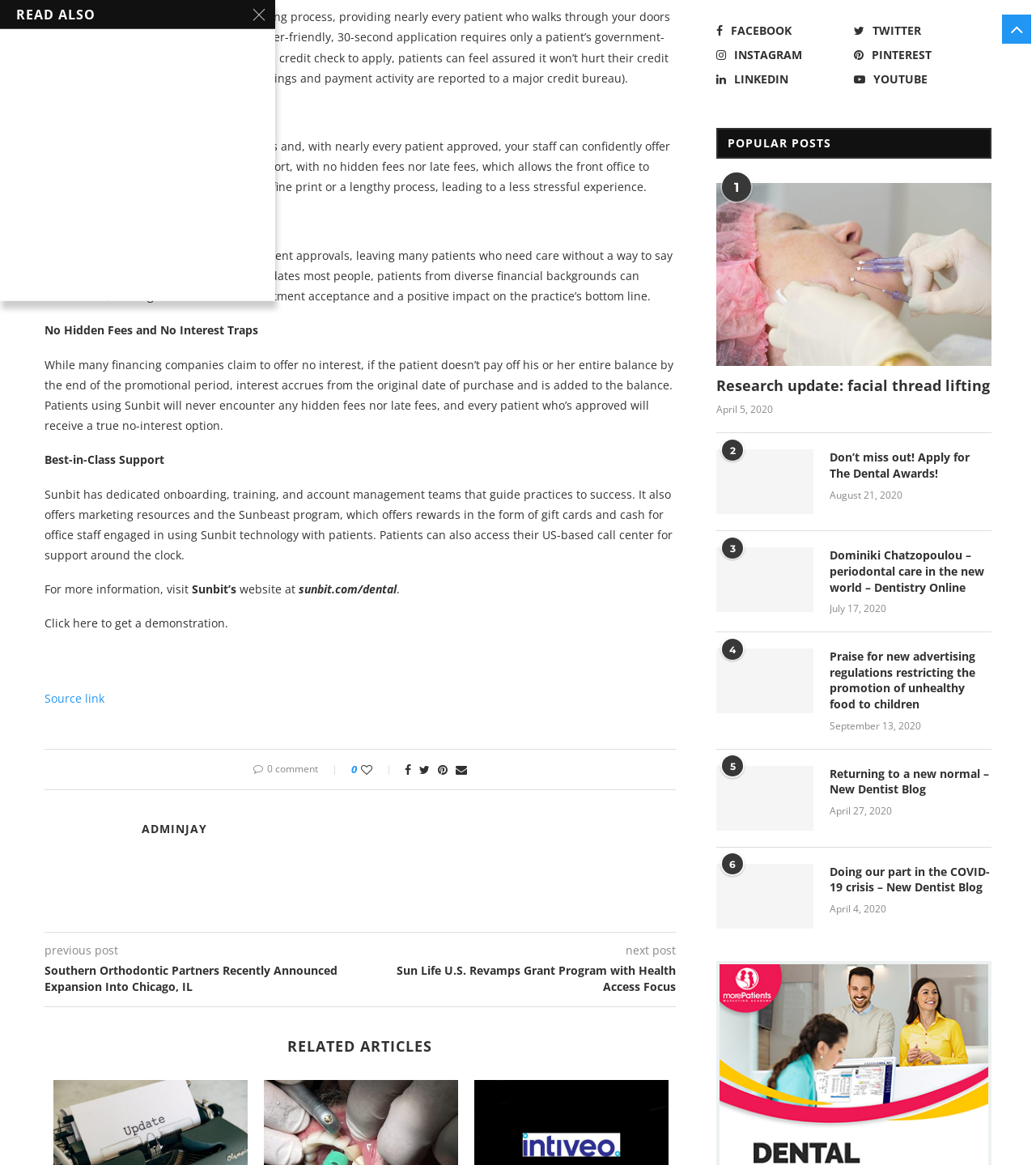How long does the Sunbit application process take?
Please look at the screenshot and answer using one word or phrase.

30 seconds